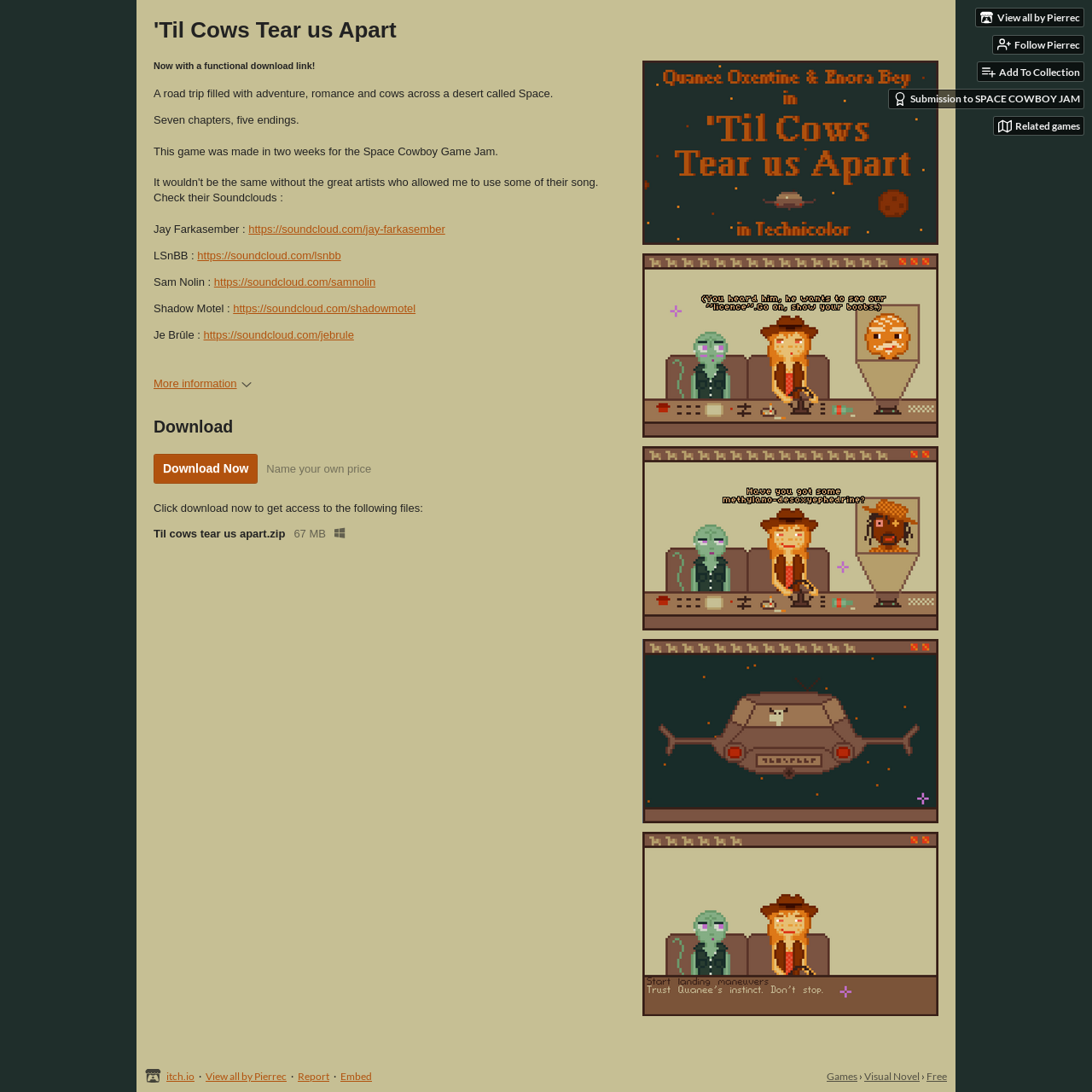Answer the following inquiry with a single word or phrase:
What is the purpose of the 'Download Now' button?

To get access to the game files